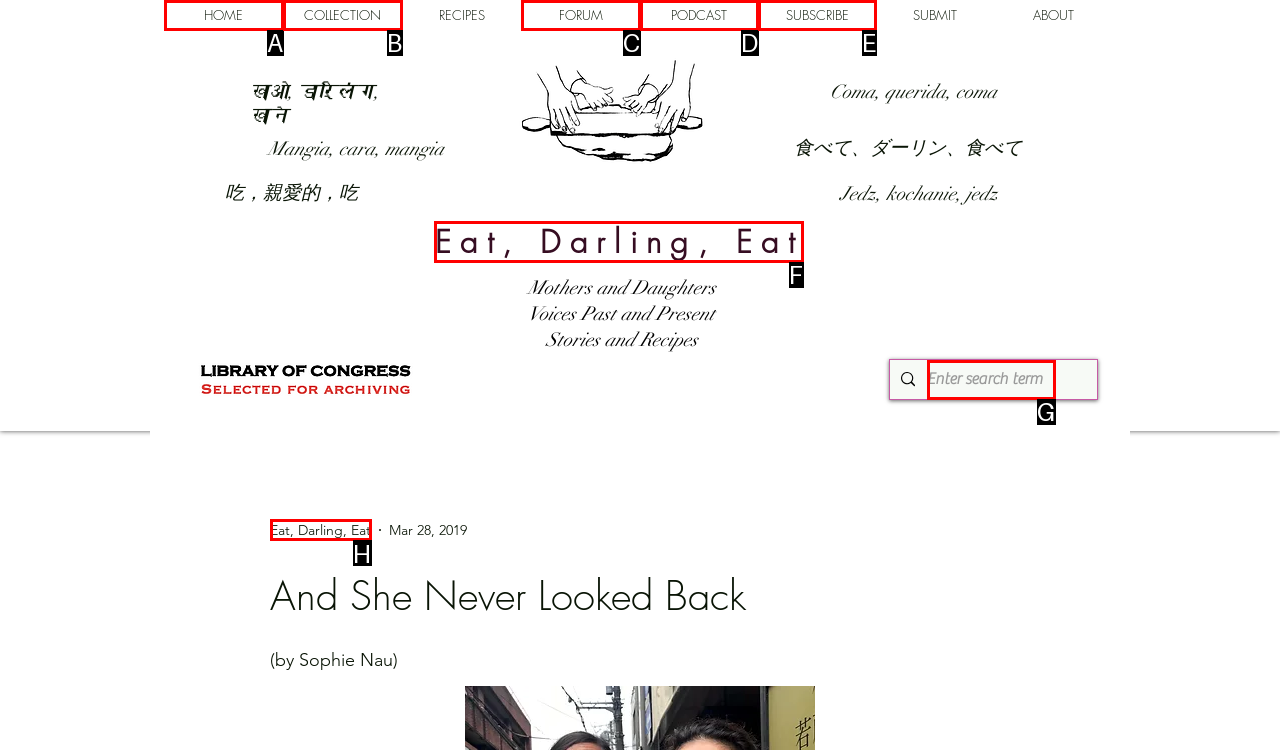Find the HTML element that suits the description: aria-label="Open Search Bar"
Indicate your answer with the letter of the matching option from the choices provided.

None